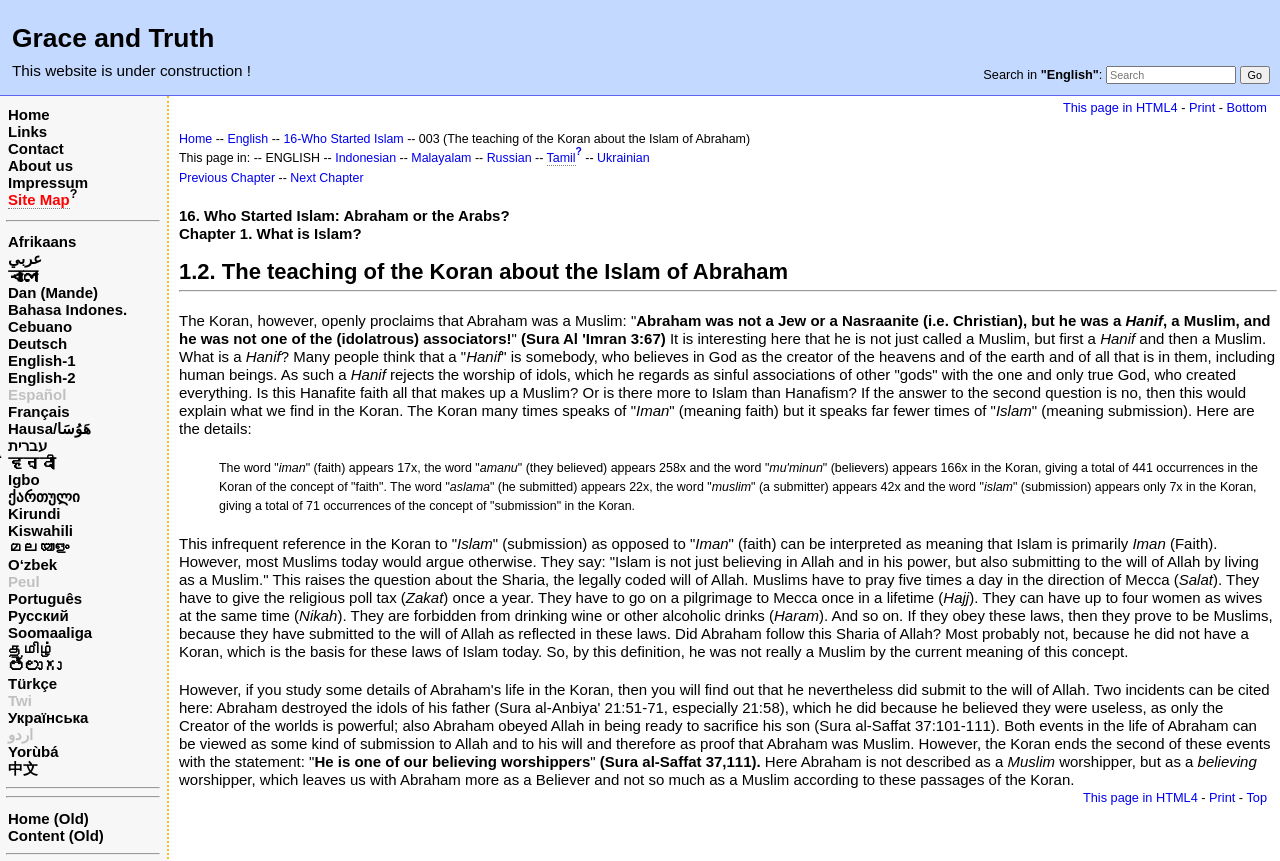Pinpoint the bounding box coordinates of the clickable element needed to complete the instruction: "Go to Next Chapter". The coordinates should be provided as four float numbers between 0 and 1: [left, top, right, bottom].

[0.227, 0.199, 0.284, 0.215]